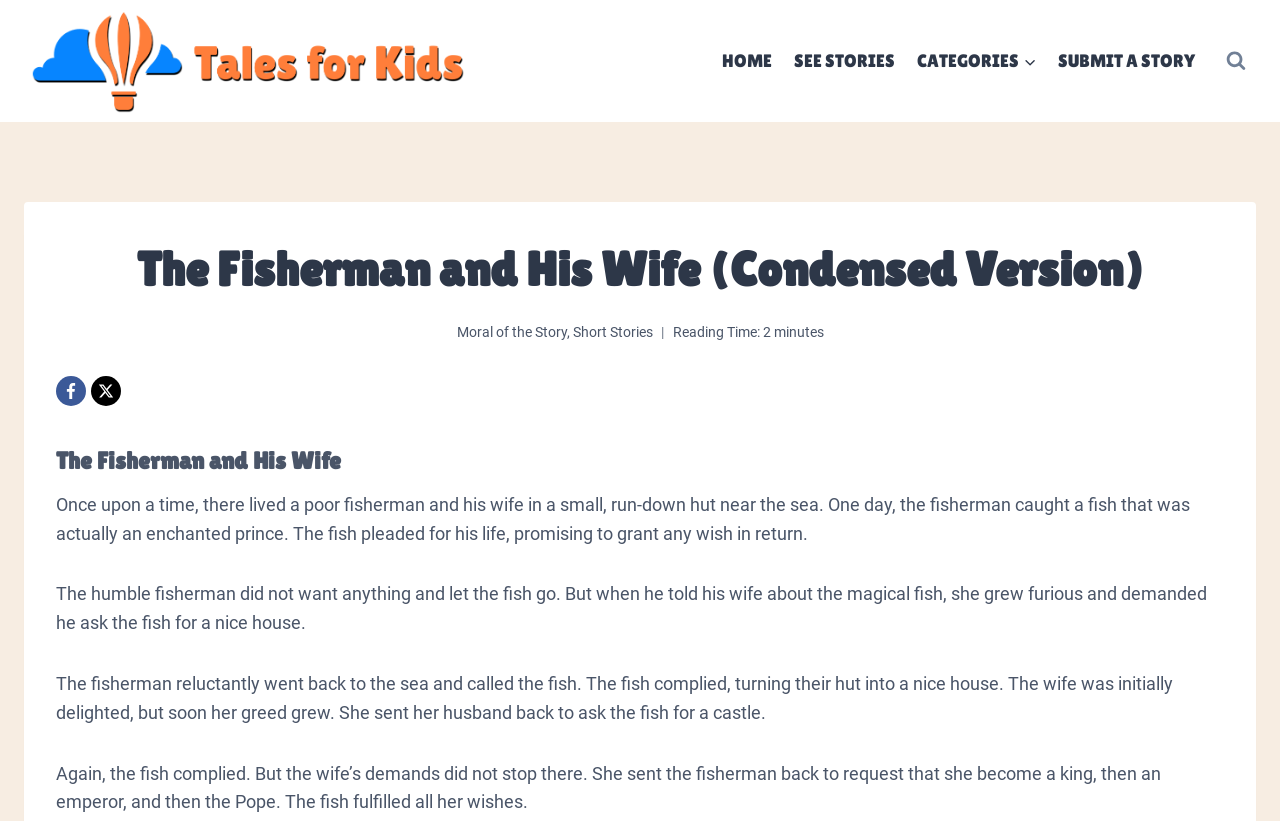Please locate the bounding box coordinates of the element's region that needs to be clicked to follow the instruction: "visit Facebook page". The bounding box coordinates should be provided as four float numbers between 0 and 1, i.e., [left, top, right, bottom].

[0.044, 0.458, 0.067, 0.494]